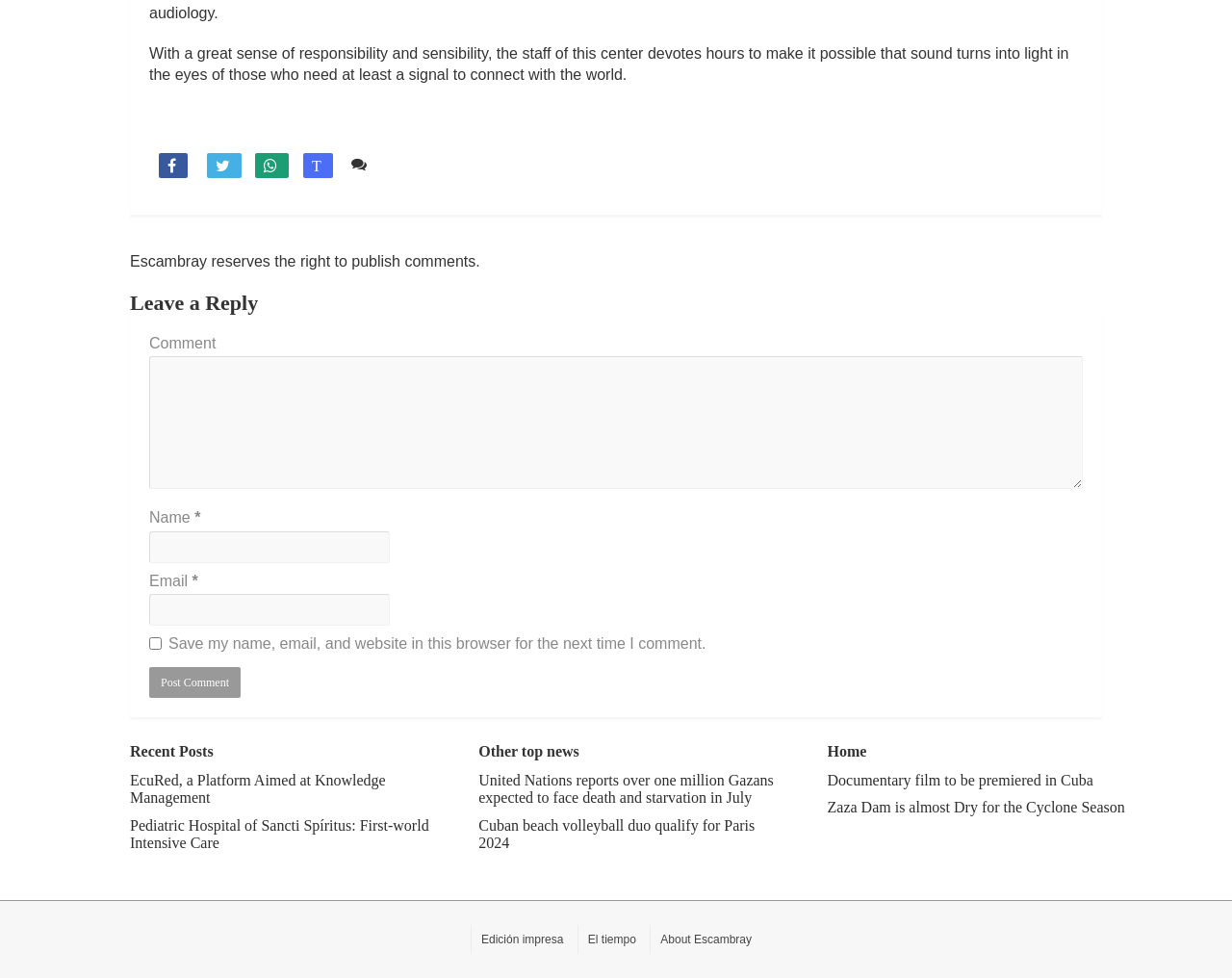Find the bounding box coordinates for the HTML element specified by: "Comente".

[0.298, 0.157, 0.362, 0.18]